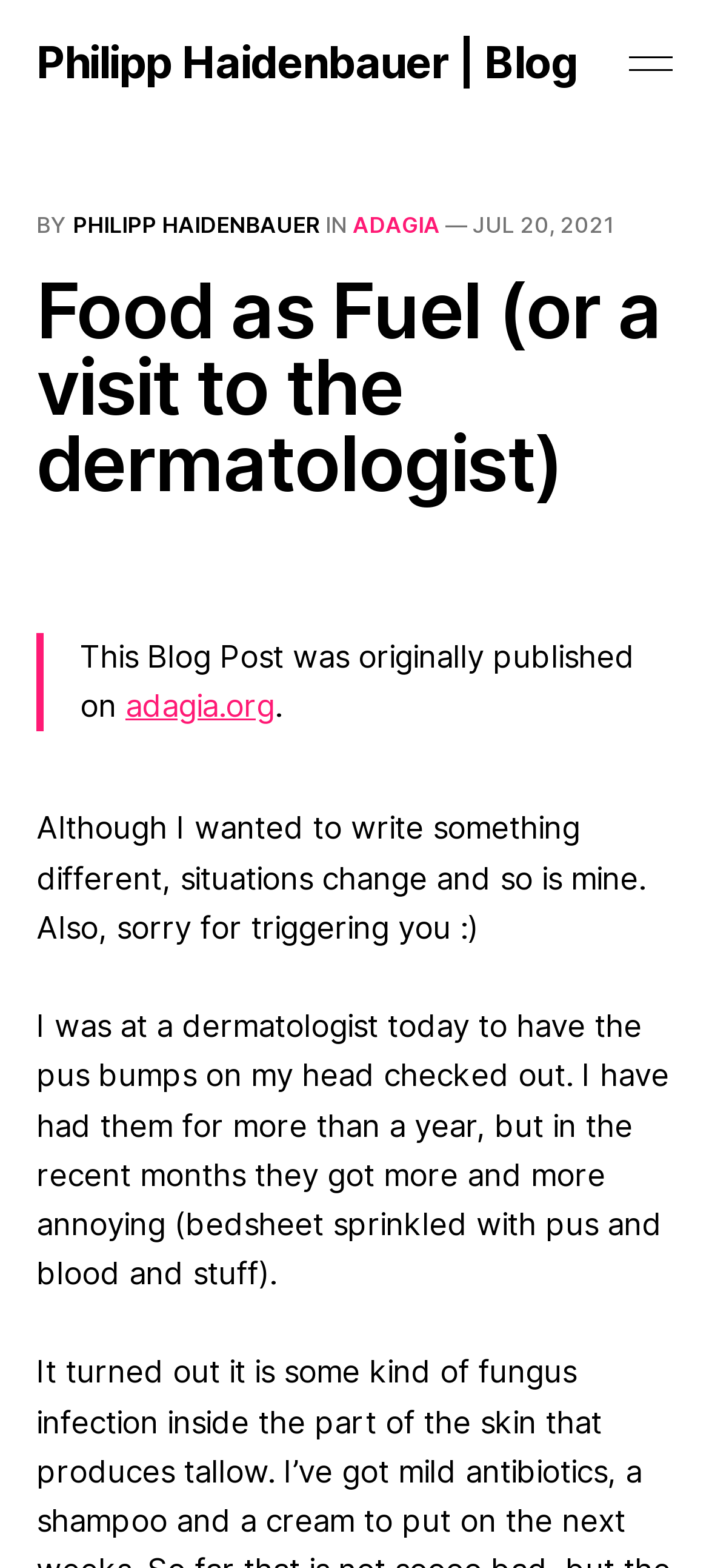Please answer the following question using a single word or phrase: 
What is the original publication site of the blog post?

adagia.org